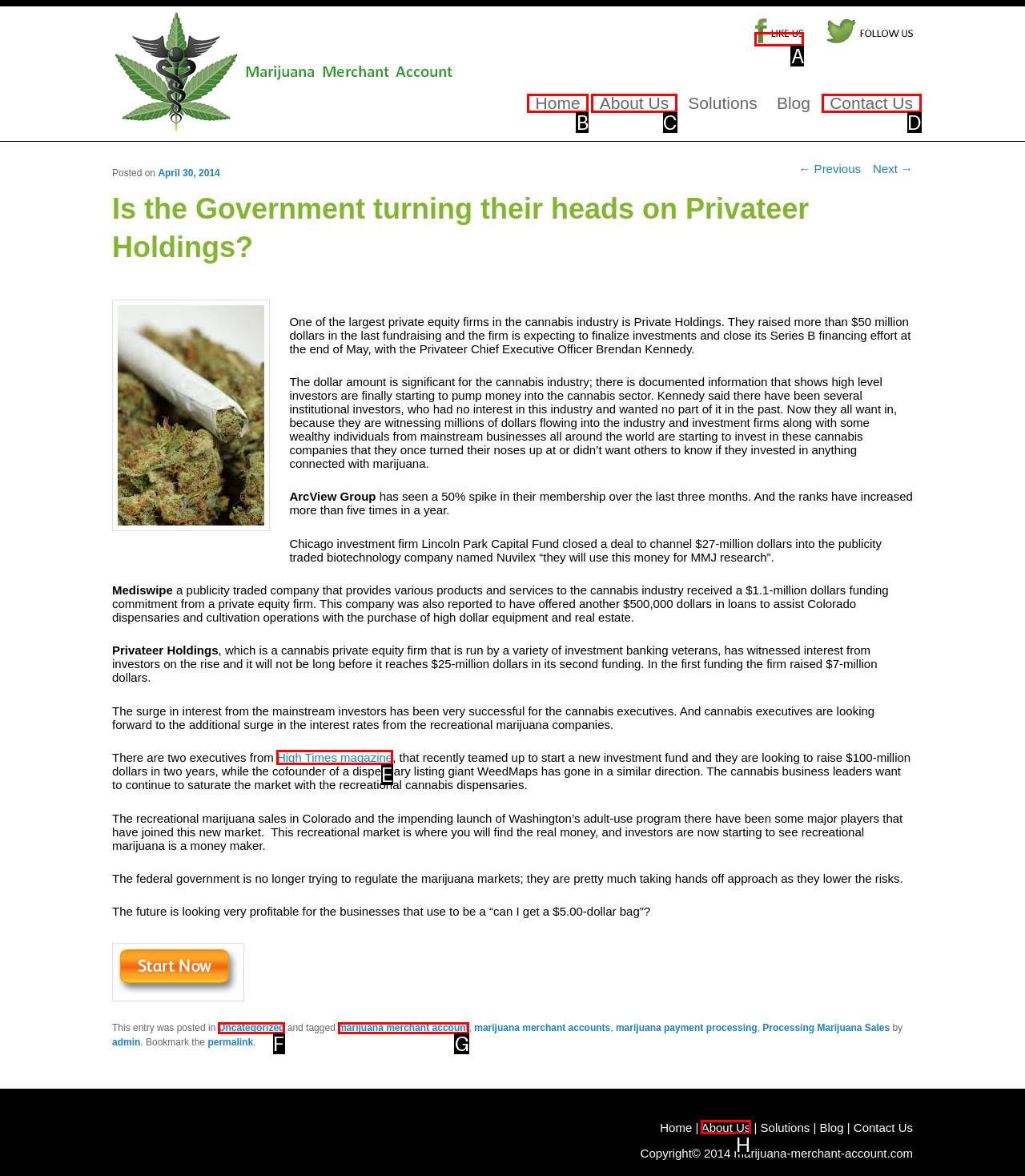Determine the HTML element to click for the instruction: Click the 'Post Comment' button.
Answer with the letter corresponding to the correct choice from the provided options.

None